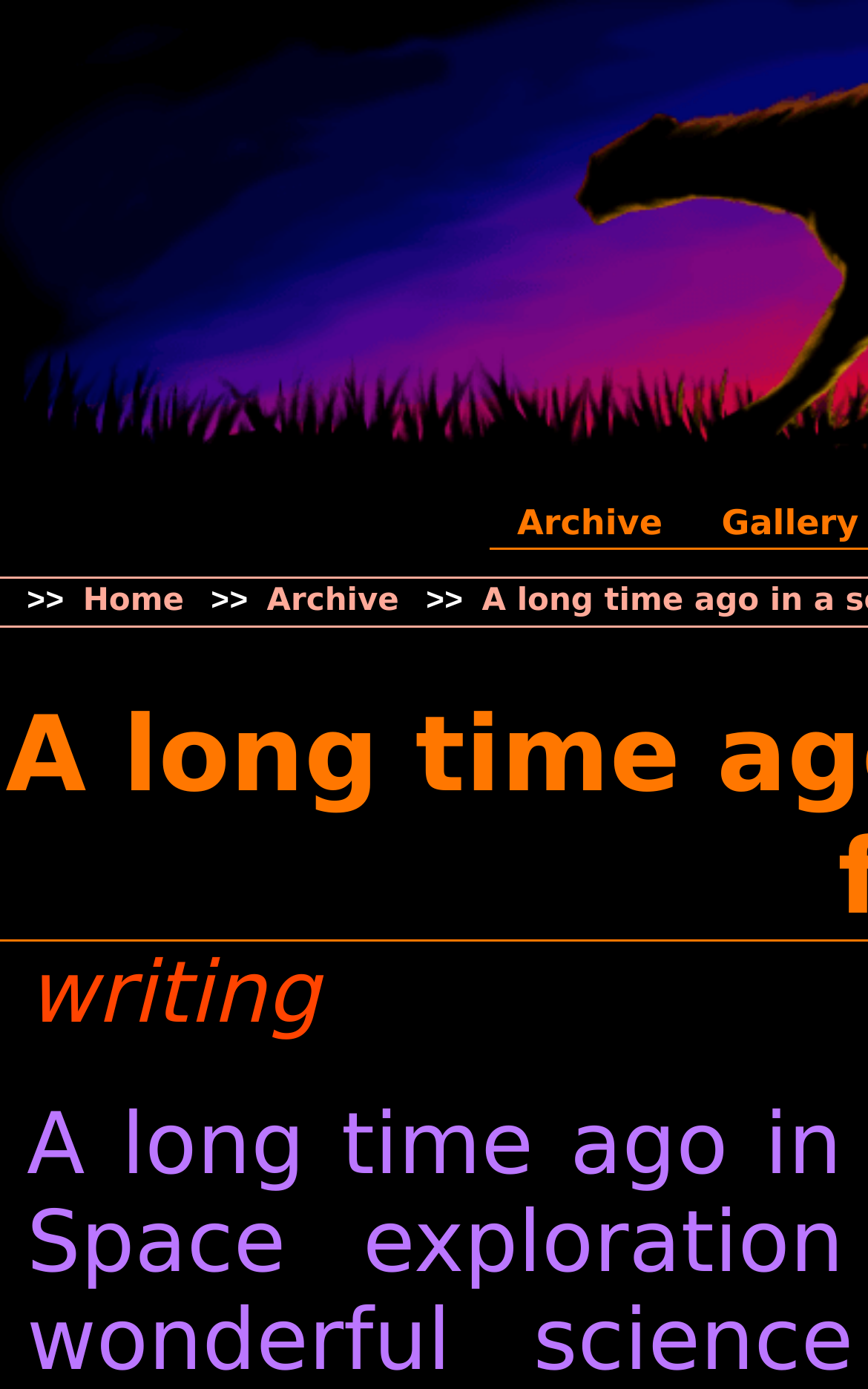Please specify the bounding box coordinates in the format (top-left x, top-left y, bottom-right x, bottom-right y), with values ranging from 0 to 1. Identify the bounding box for the UI component described as follows: Home

[0.096, 0.419, 0.212, 0.445]